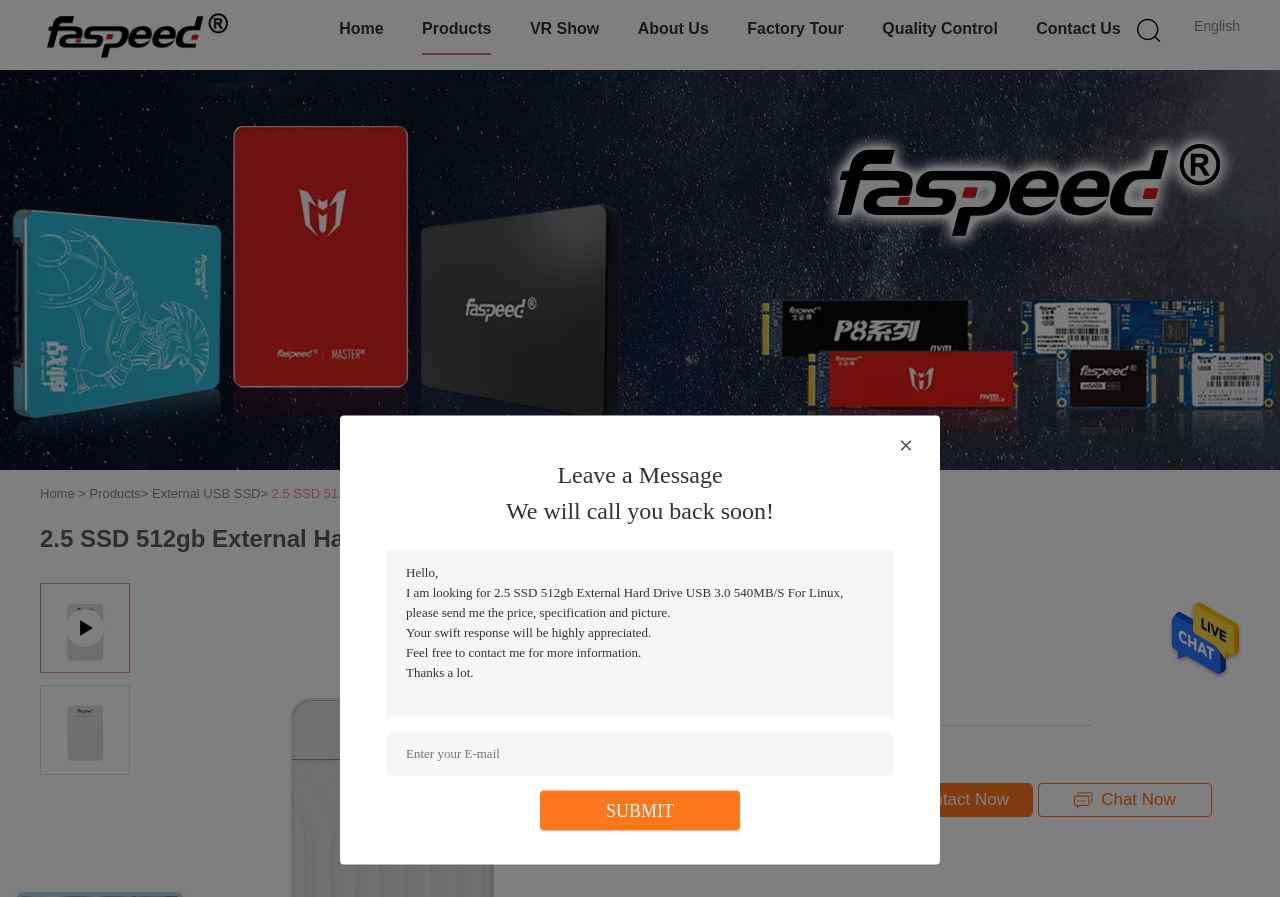Please extract and provide the main headline of the webpage.

2.5 SSD 512gb External Hard Drive USB 3.0 540MB/S For Linux